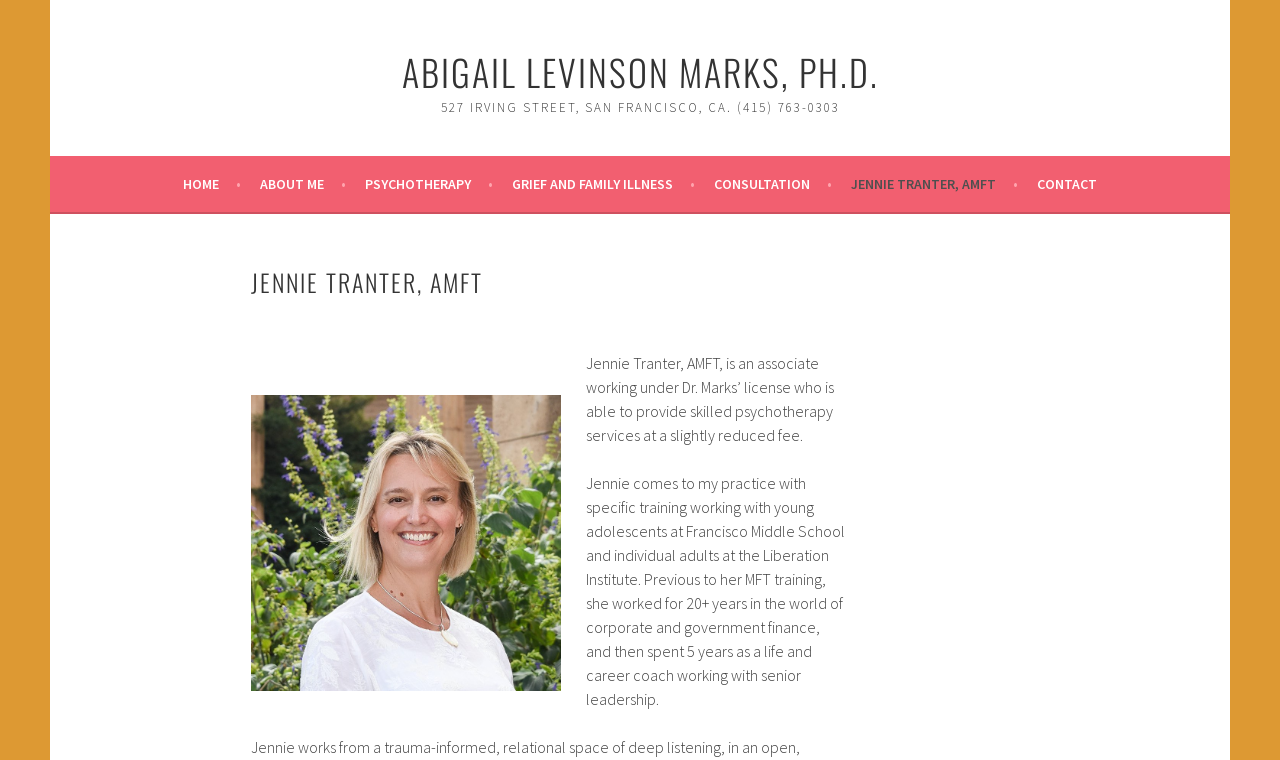What is the phone number of the therapist's office?
From the image, respond with a single word or phrase.

(415) 763-0303